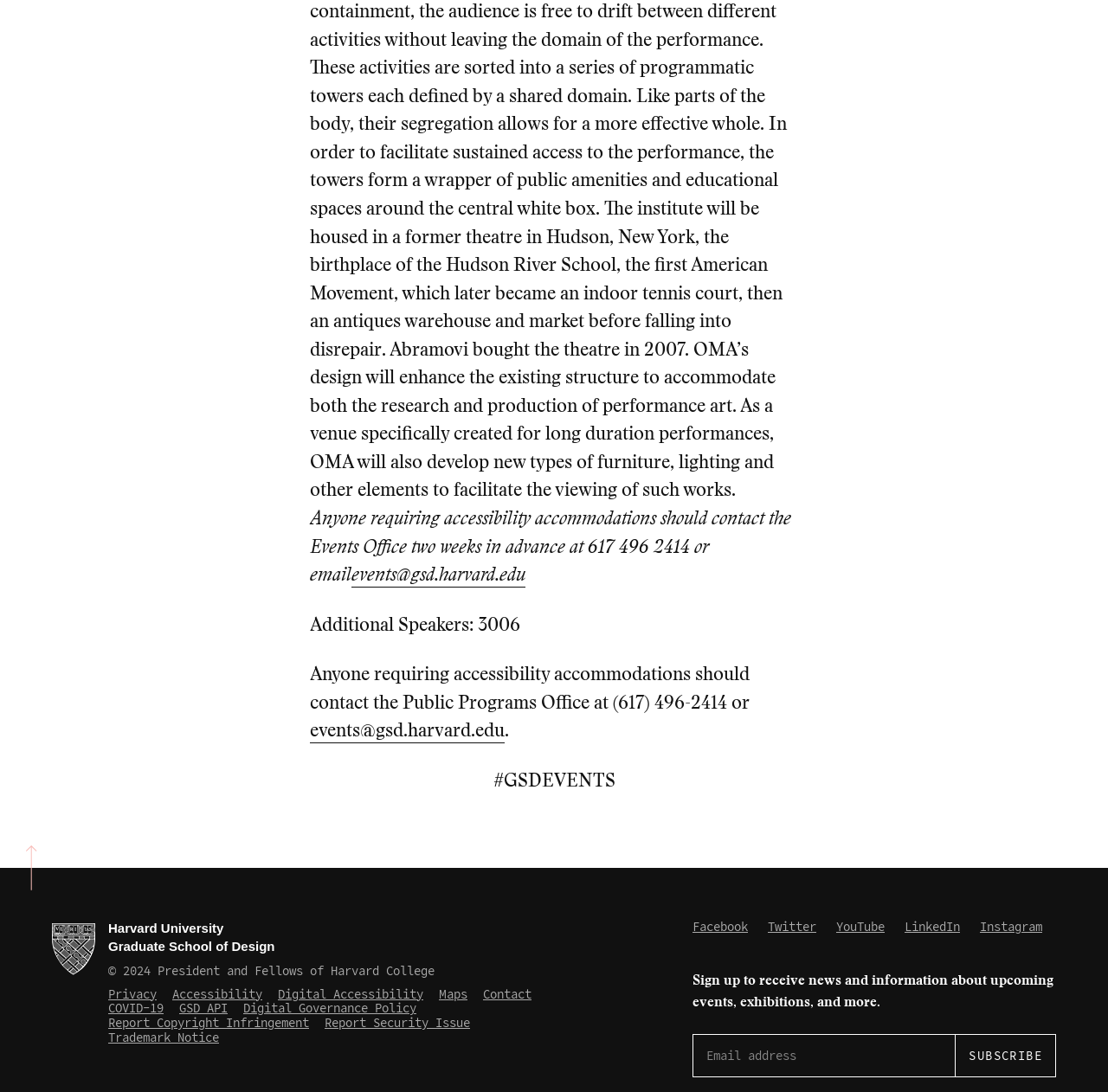Locate the bounding box coordinates of the element you need to click to accomplish the task described by this instruction: "Subscribe to receive news and information".

[0.862, 0.948, 0.952, 0.986]